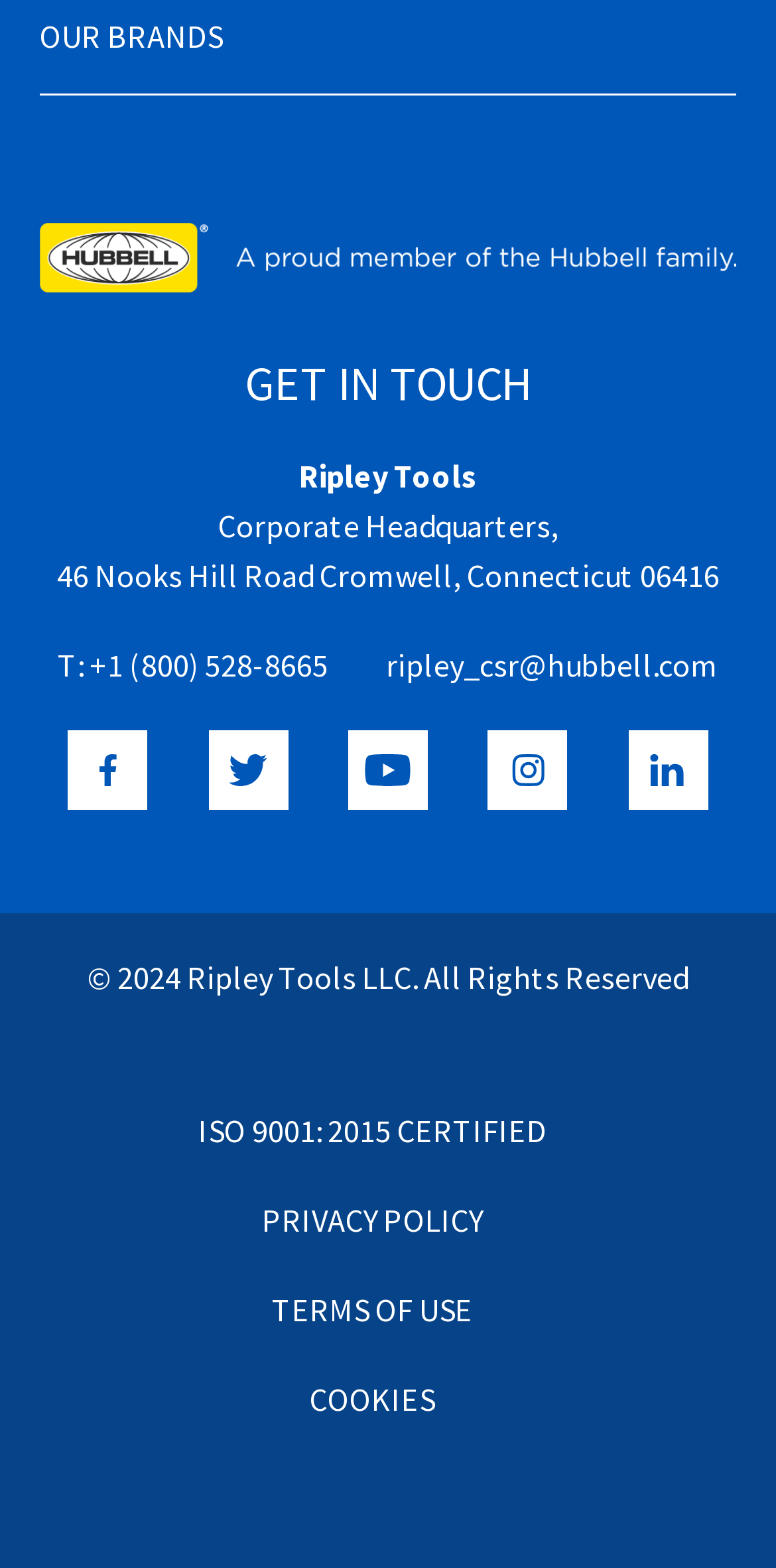What certification does the company have?
Offer a detailed and full explanation in response to the question.

I found the certification by looking at the bottom of the page, where I saw a link with the certification label.